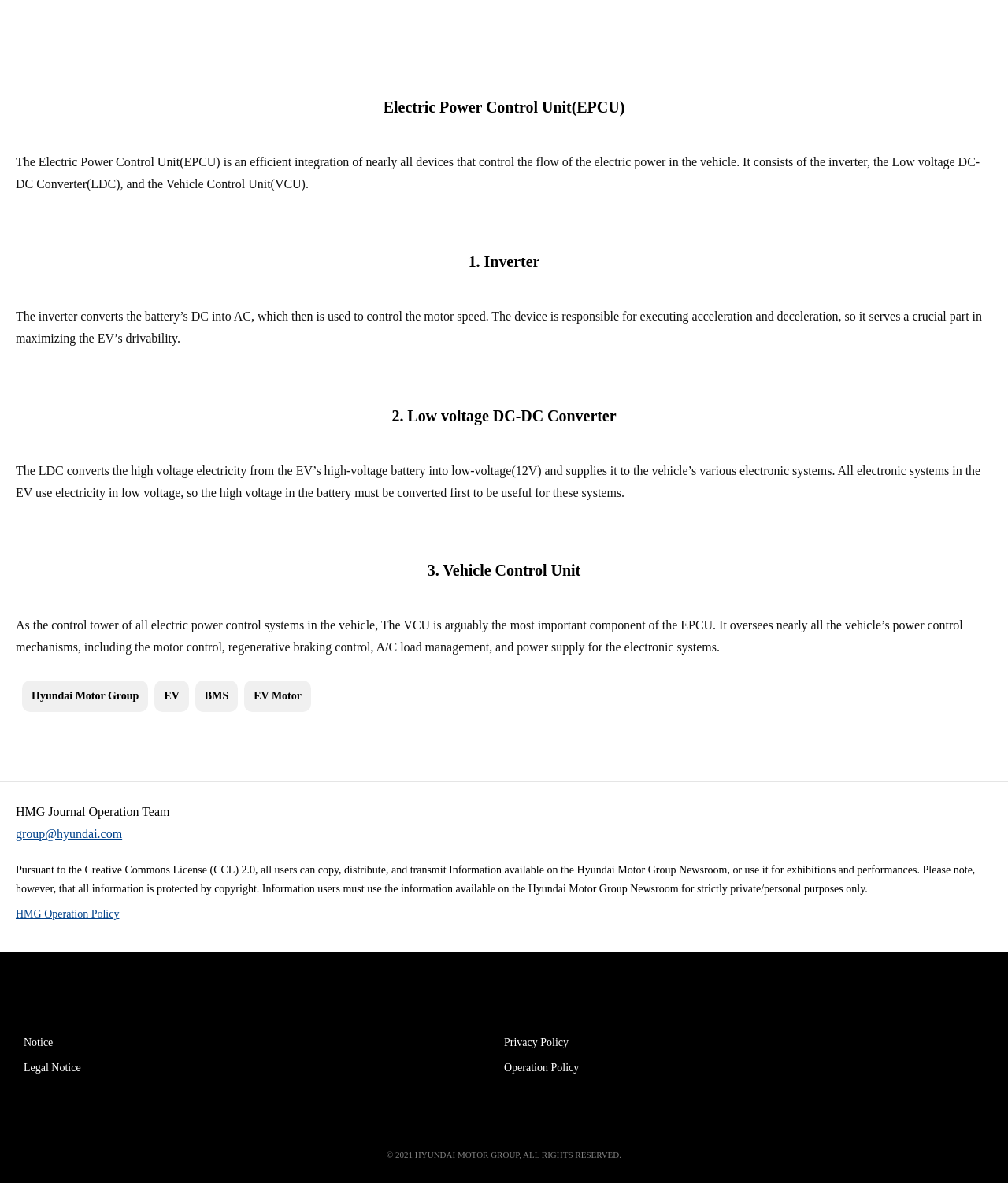Who is the author of the webpage content? Refer to the image and provide a one-word or short phrase answer.

HMG Journal Operation Team